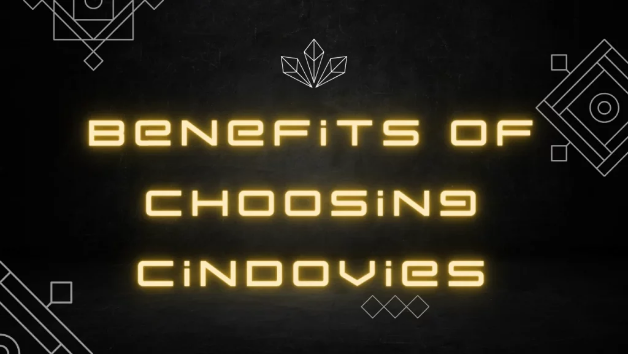What type of patterns surround the text?
Look at the image and respond to the question as thoroughly as possible.

According to the caption, intricate geometric patterns surround the text, adding a stylish and artistic flair to the graphic.